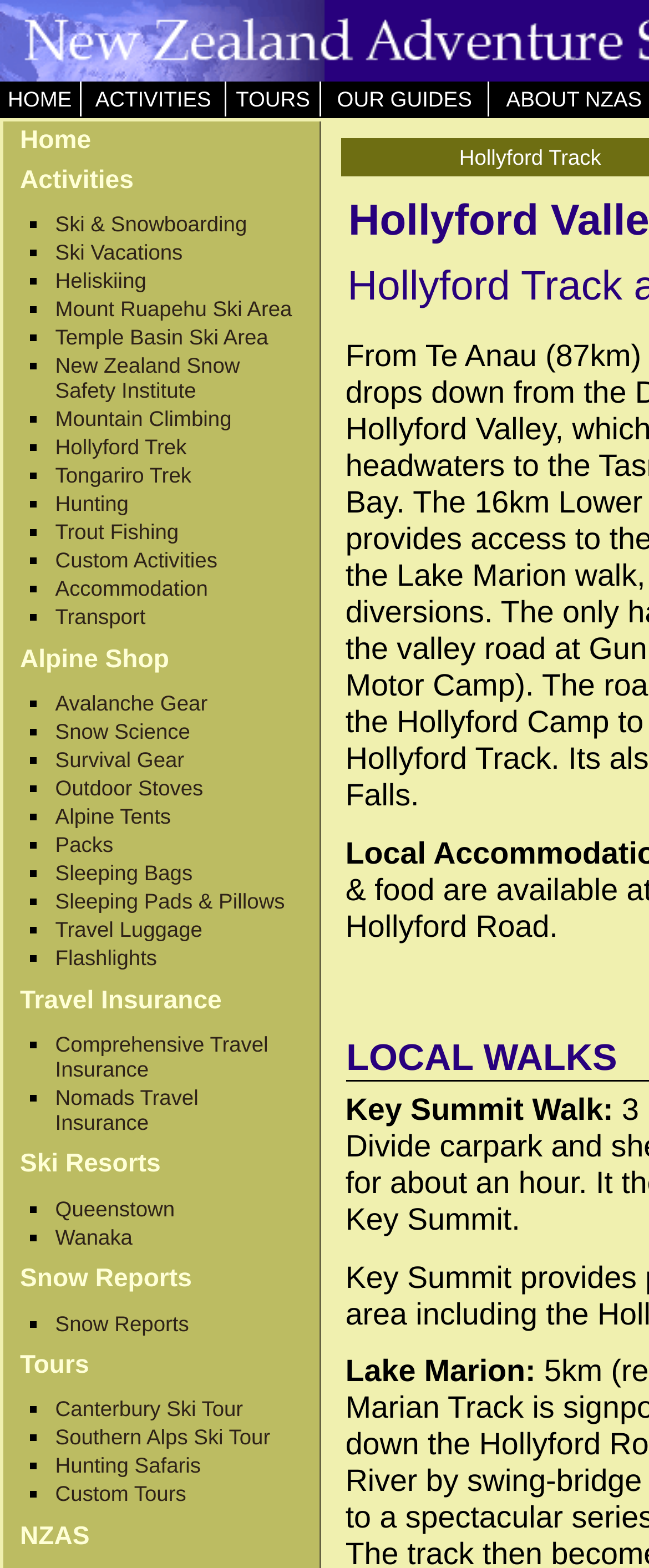Provide your answer to the question using just one word or phrase: How many links are listed under 'Alpine Shop'?

9